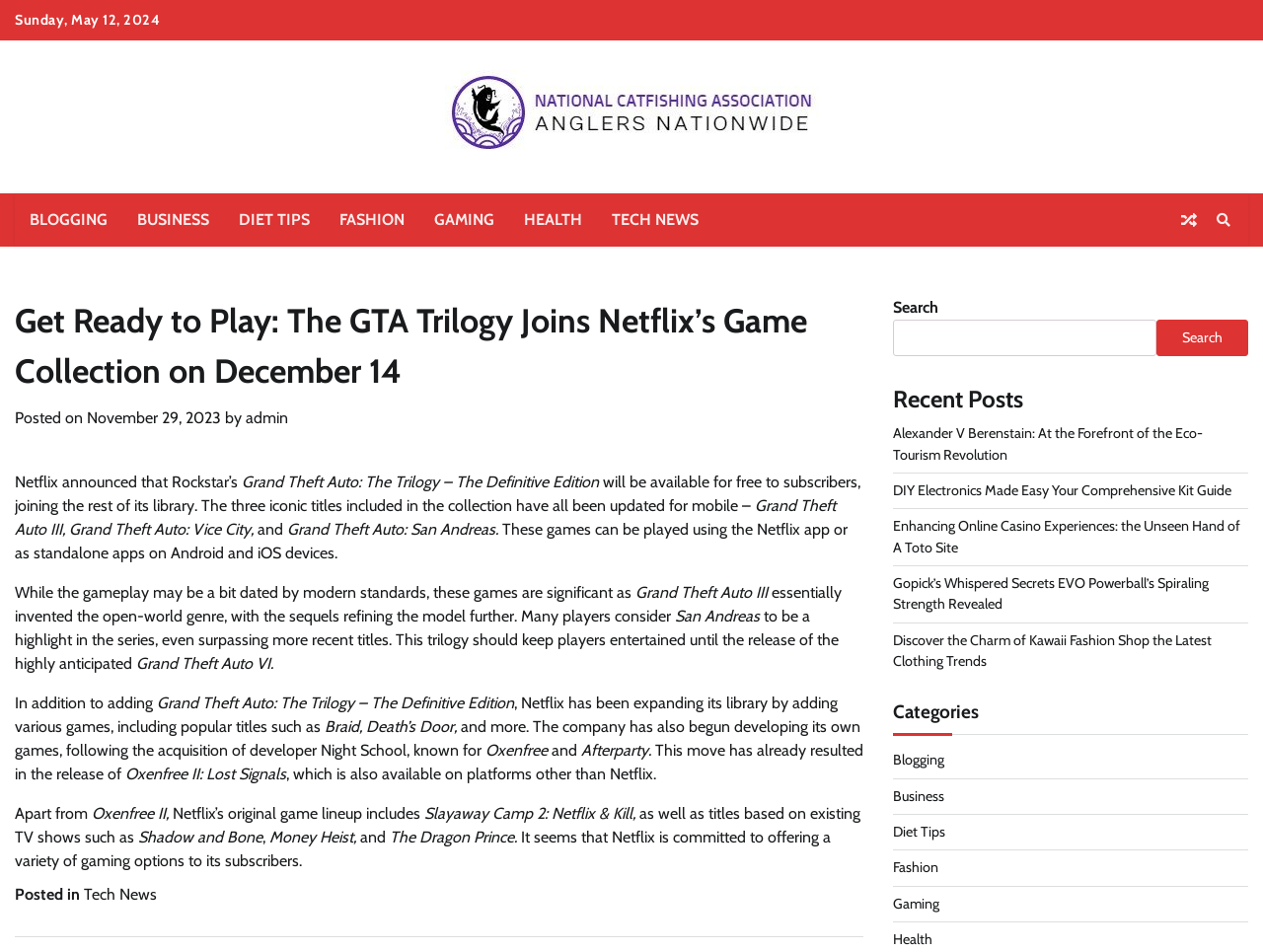How many games are mentioned in the article?
Using the image as a reference, give an elaborate response to the question.

The article mentions 7 games: Grand Theft Auto III, Grand Theft Auto: Vice City, Grand Theft Auto: San Andreas, Braid, Death’s Door, Oxenfree, and Oxenfree II: Lost Signals.